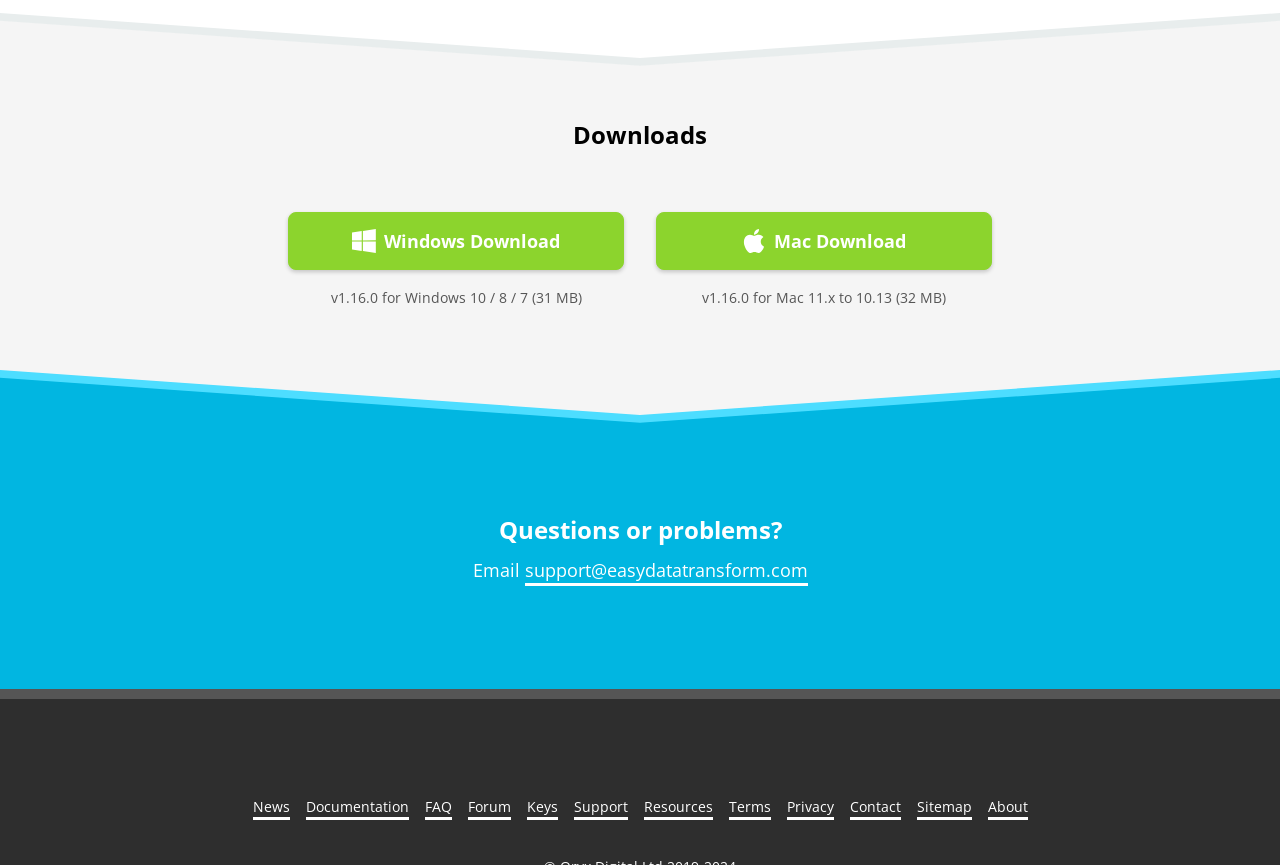Identify the bounding box of the UI element that matches this description: "Resources".

[0.503, 0.919, 0.557, 0.947]